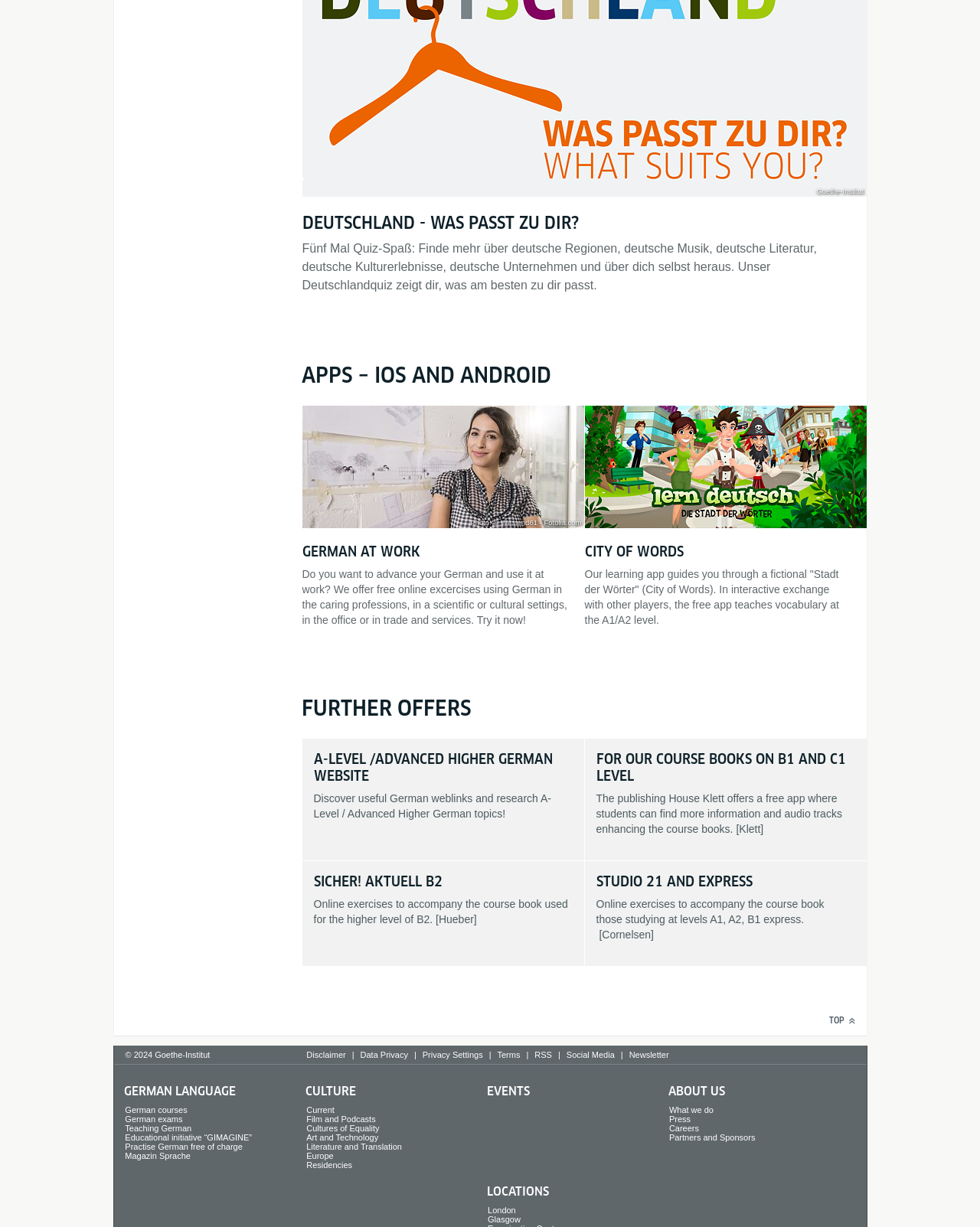Determine the coordinates of the bounding box that should be clicked to complete the instruction: "Click on the 'Home' menu item". The coordinates should be represented by four float numbers between 0 and 1: [left, top, right, bottom].

None